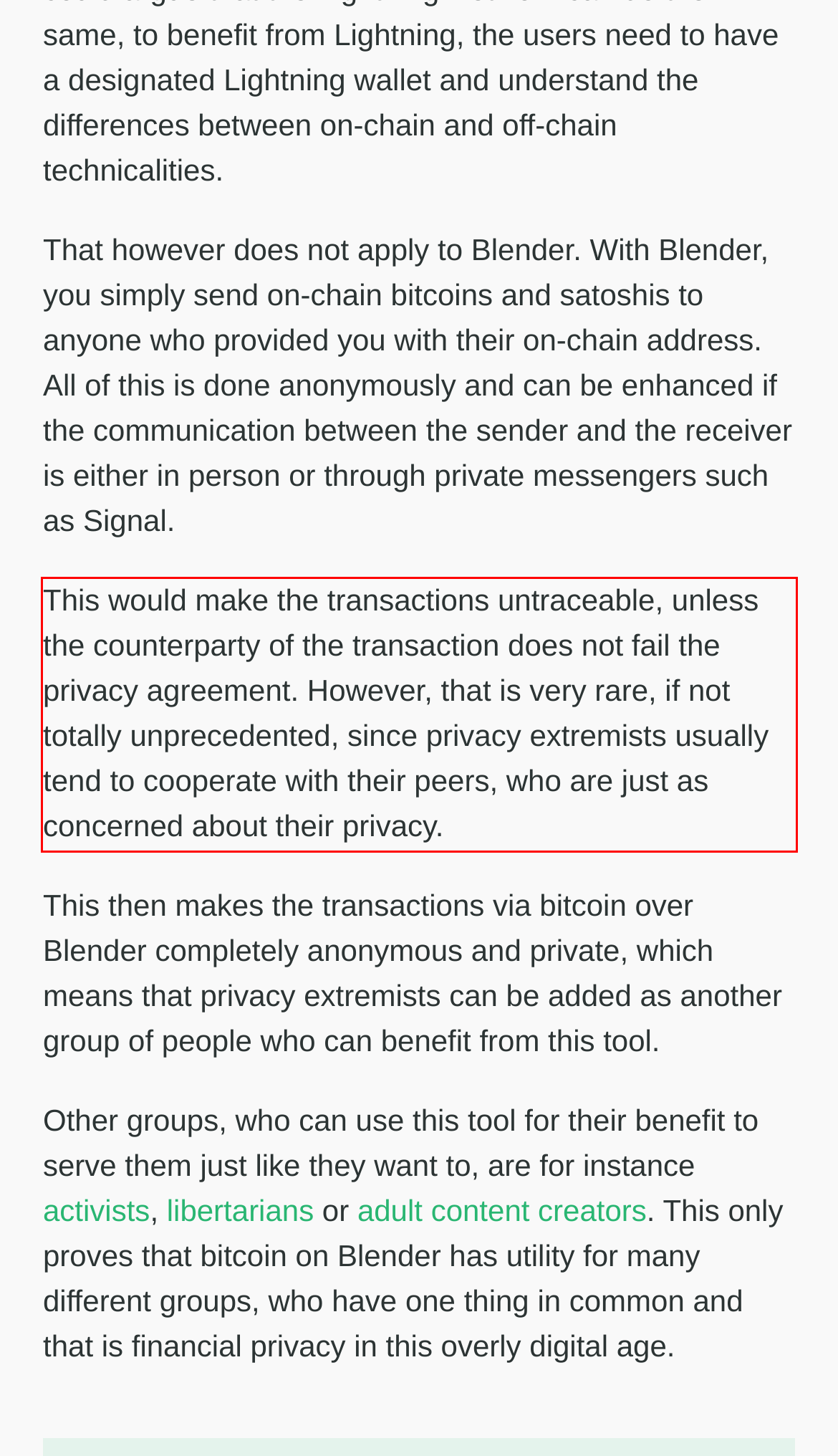You are given a screenshot of a webpage with a UI element highlighted by a red bounding box. Please perform OCR on the text content within this red bounding box.

This would make the transactions untraceable, unless the counterparty of the transaction does not fail the privacy agreement. However, that is very rare, if not totally unprecedented, since privacy extremists usually tend to cooperate with their peers, who are just as concerned about their privacy.